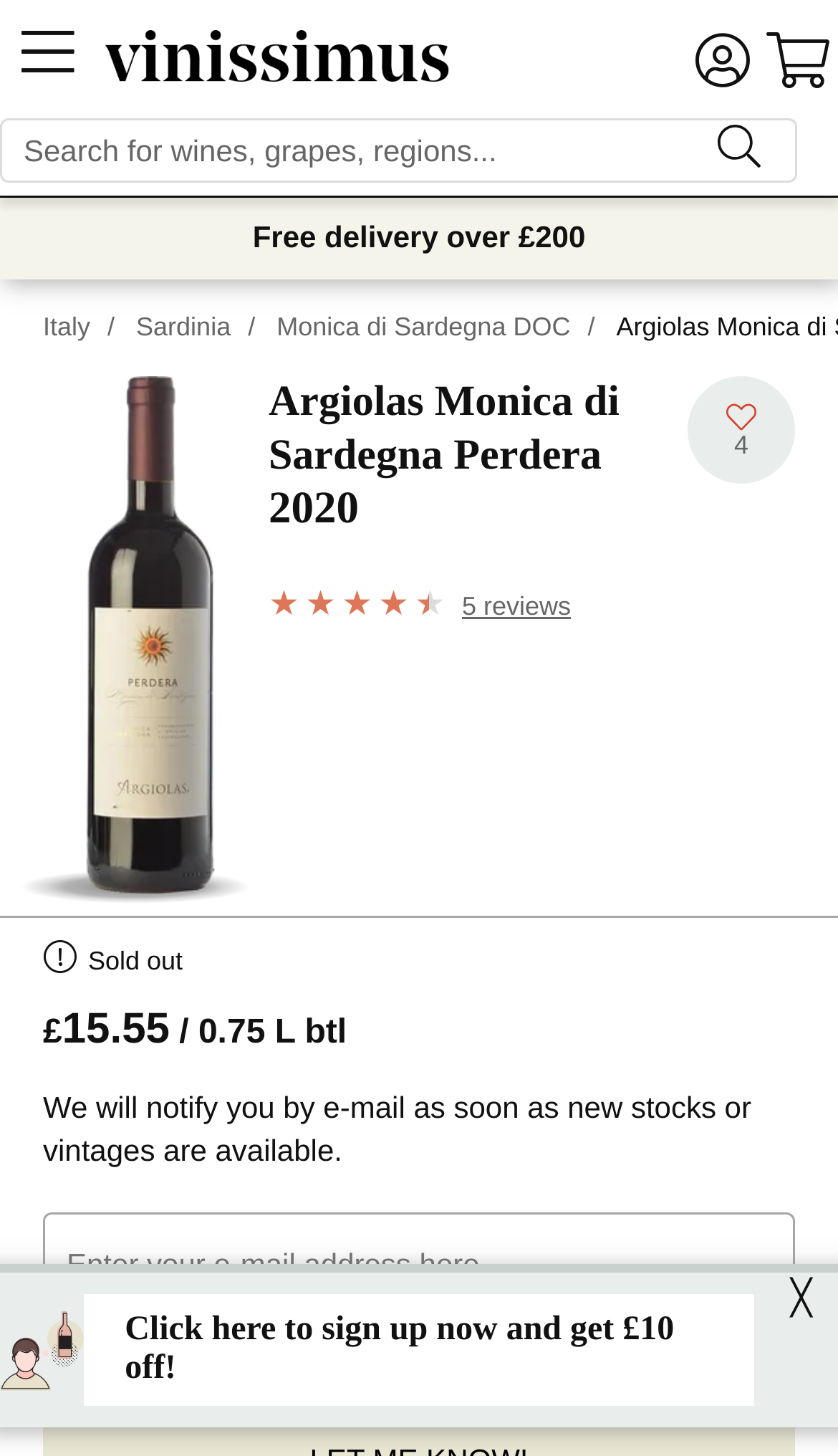Please specify the bounding box coordinates of the element that should be clicked to execute the given instruction: 'Buy Argiolas Monica di Sardegna Perdera 2020'. Ensure the coordinates are four float numbers between 0 and 1, expressed as [left, top, right, bottom].

[0.126, 0.021, 0.536, 0.061]